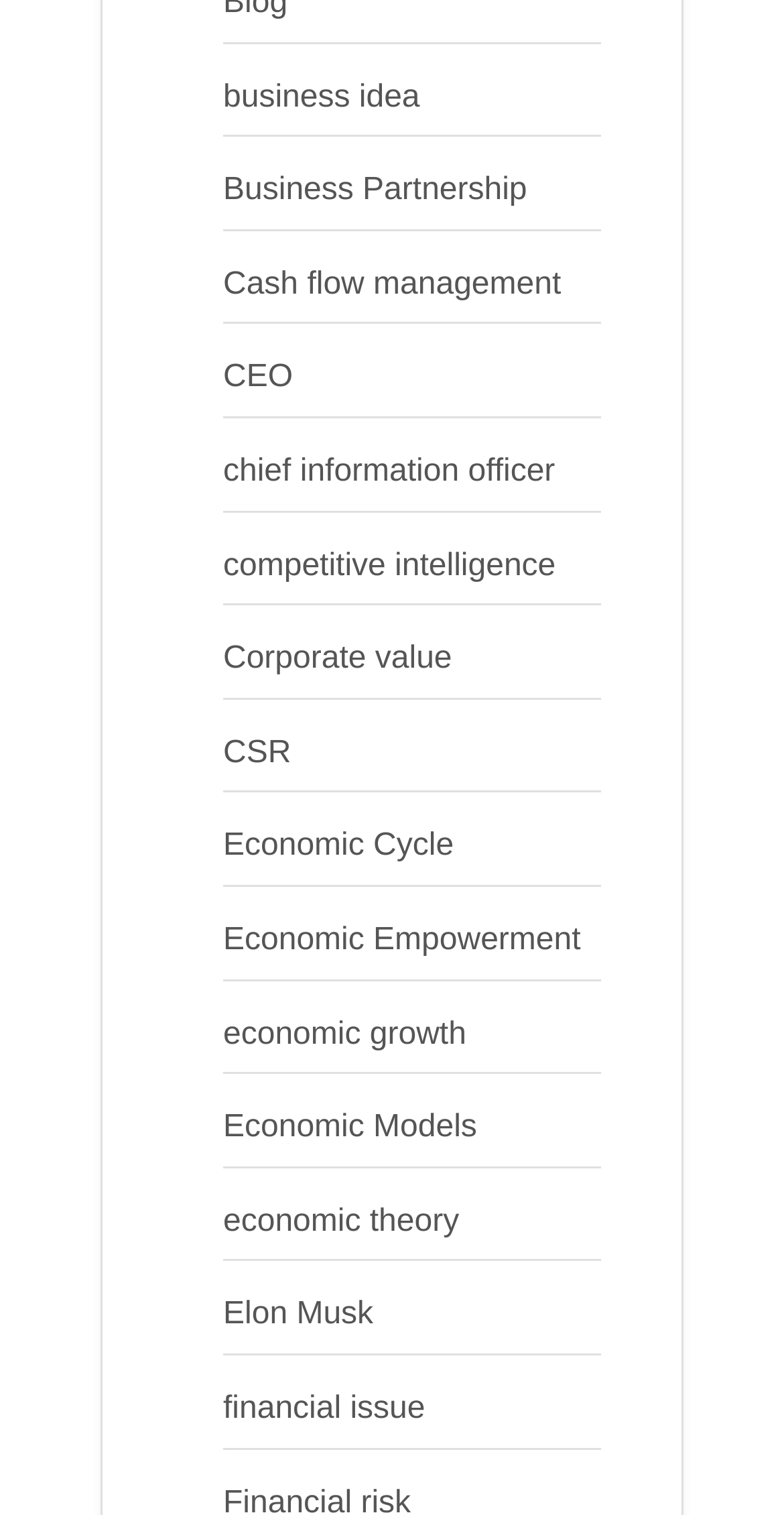Select the bounding box coordinates of the element I need to click to carry out the following instruction: "Learn about CEO".

[0.285, 0.238, 0.374, 0.261]